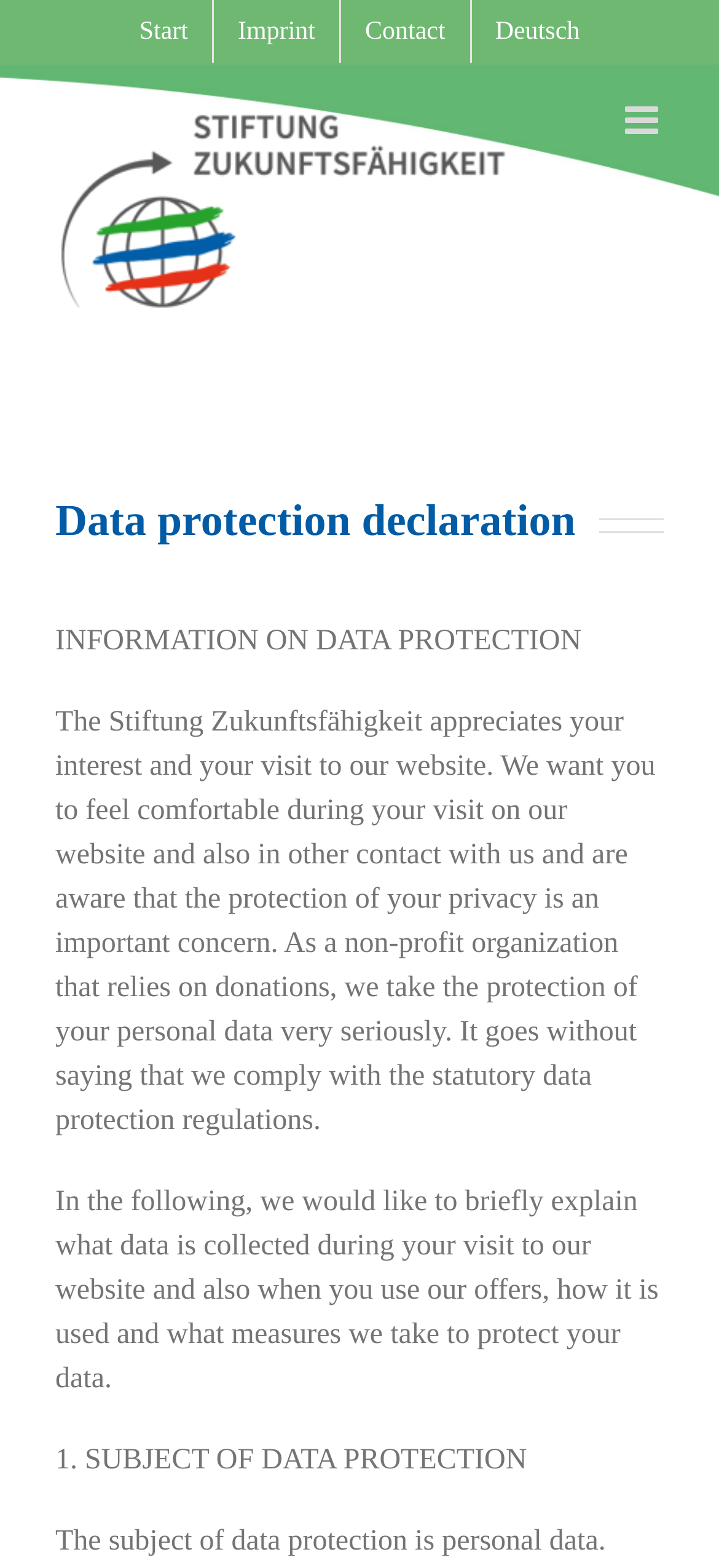From the element description Start, predict the bounding box coordinates of the UI element. The coordinates must be specified in the format (top-left x, top-left y, bottom-right x, bottom-right y) and should be within the 0 to 1 range.

[0.16, 0.0, 0.295, 0.04]